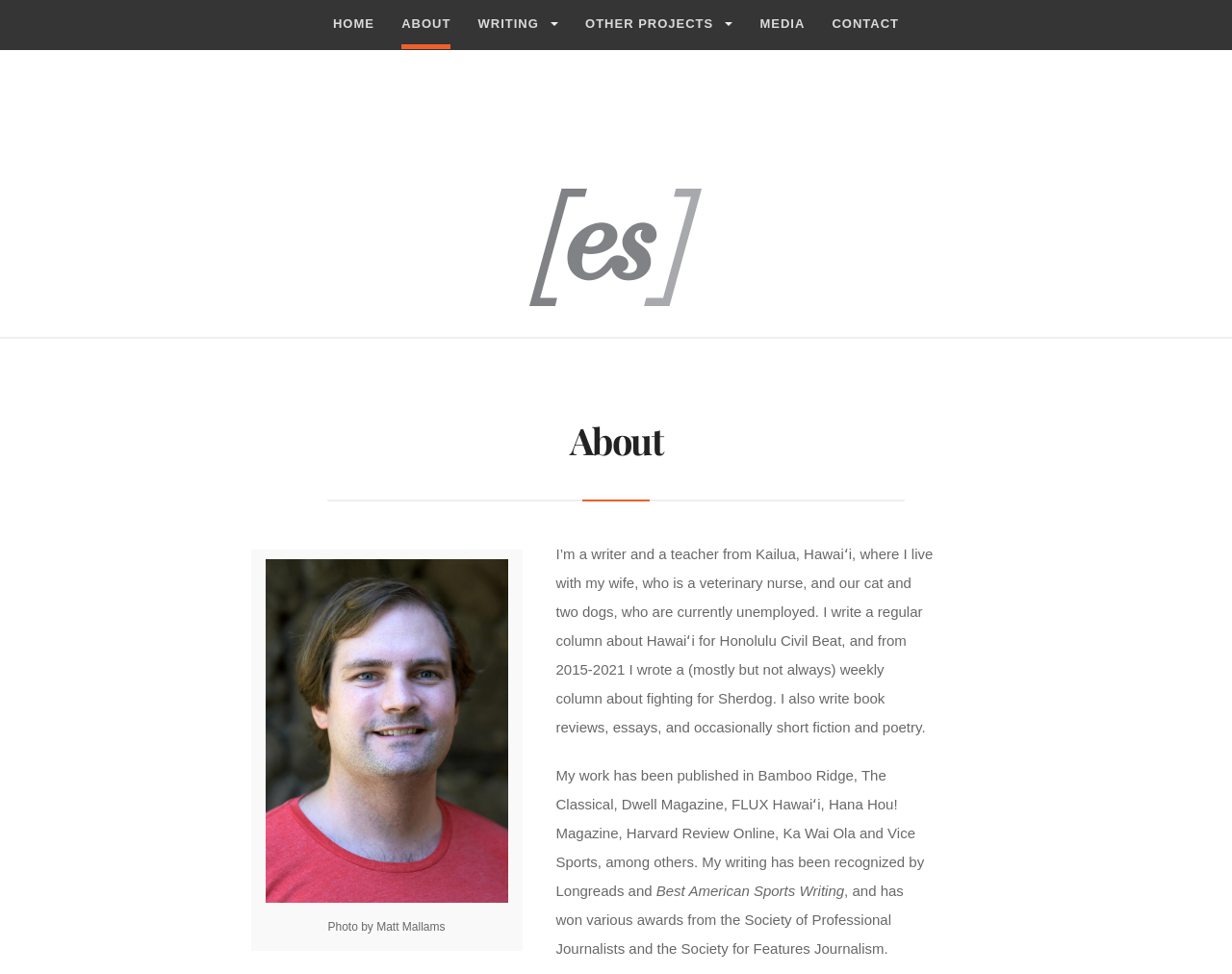Explain the contents of the webpage comprehensively.

This webpage is about Eric M. Stinton, a writer and teacher from Kailua, Hawaiʻi. At the top, there are six navigation links: "HOME", "ABOUT", "WRITING", "OTHER PROJECTS", "MEDIA", and "CONTACT", aligned horizontally across the page. 

Below the navigation links, there is a large link with the text "Eric M. Stinton" accompanied by an image of Eric M. Stinton. 

Underneath, there is a heading that reads "The Words of Eric M. Stinton." followed by another heading "About". 

On the left side of the page, there is a large image with a caption "Photo by Matt Mallams" at the bottom. 

To the right of the image, there is a block of text that describes Eric M. Stinton's background, including his occupation, residence, and family. The text also mentions his writing experience, including his columns and publications. 

Below this text, there are two more paragraphs that continue to describe Eric M. Stinton's writing experience, including the publications his work has been featured in and the awards he has received.